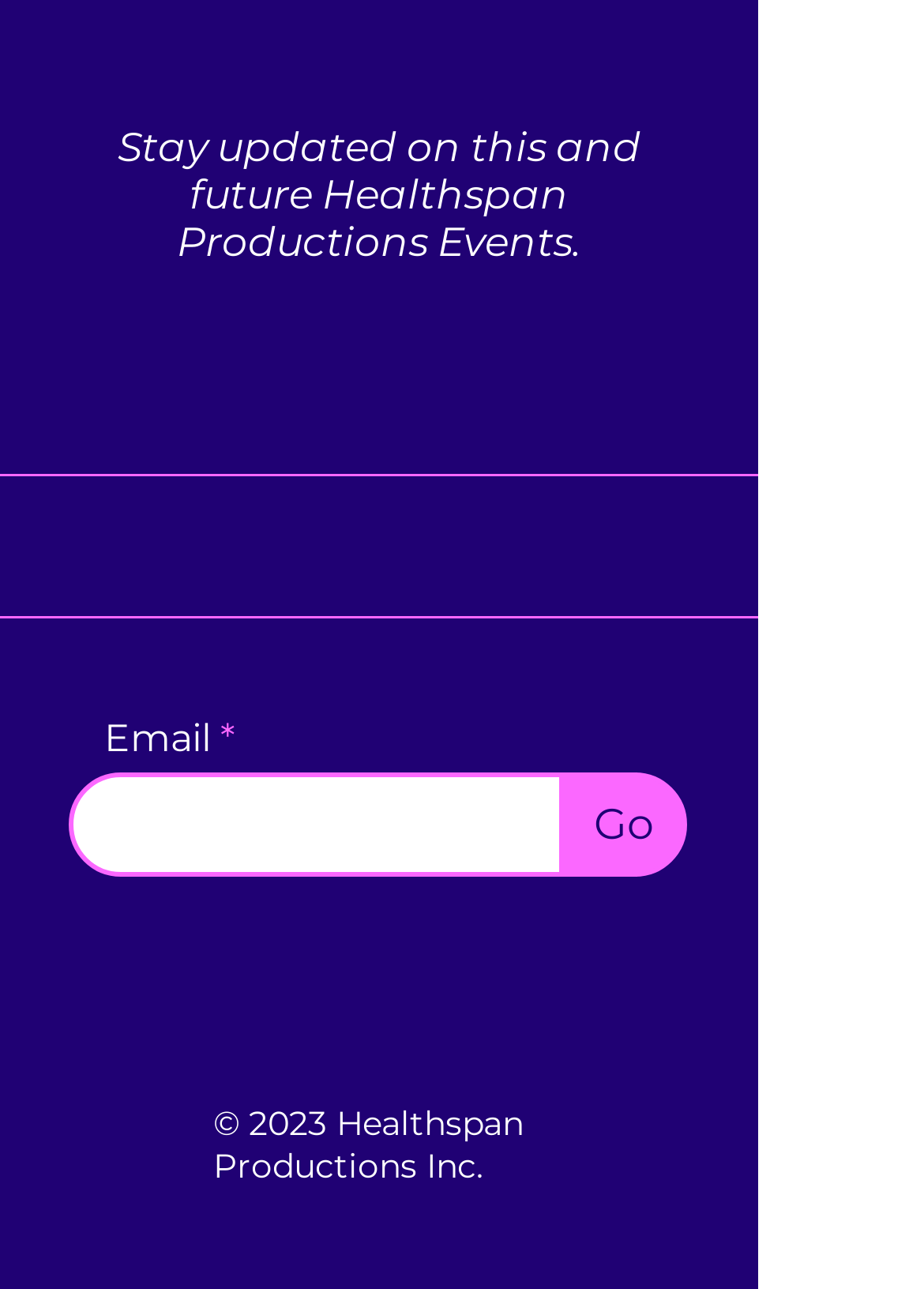Please provide a detailed answer to the question below based on the screenshot: 
What is the copyright year of Healthspan Productions Inc.?

The copyright information at the bottom of the page states '© 2023 Healthspan Productions Inc.', indicating that the copyright year is 2023.